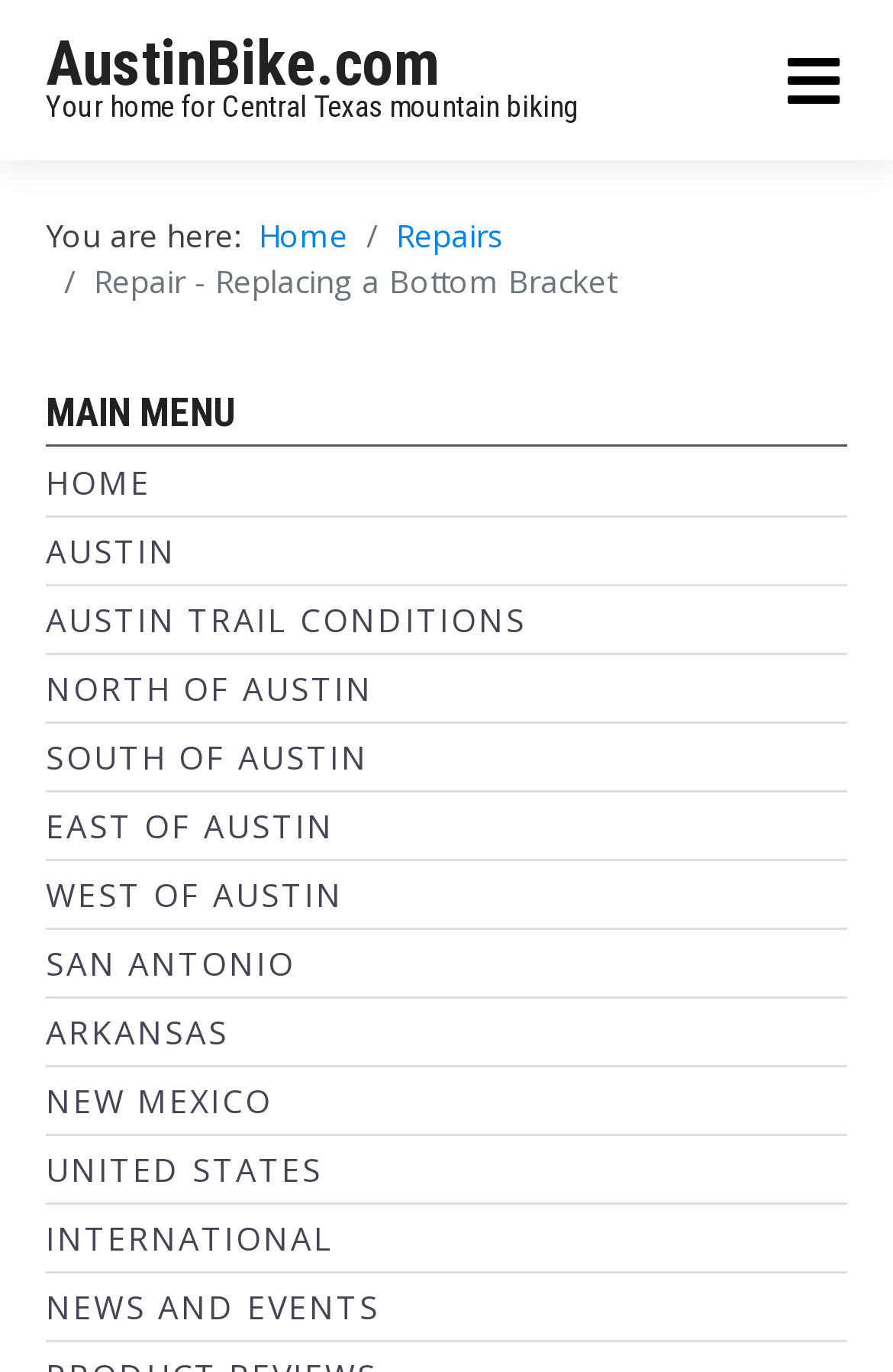What is the current page about?
Based on the image, provide your answer in one word or phrase.

Replacing a Bottom Bracket